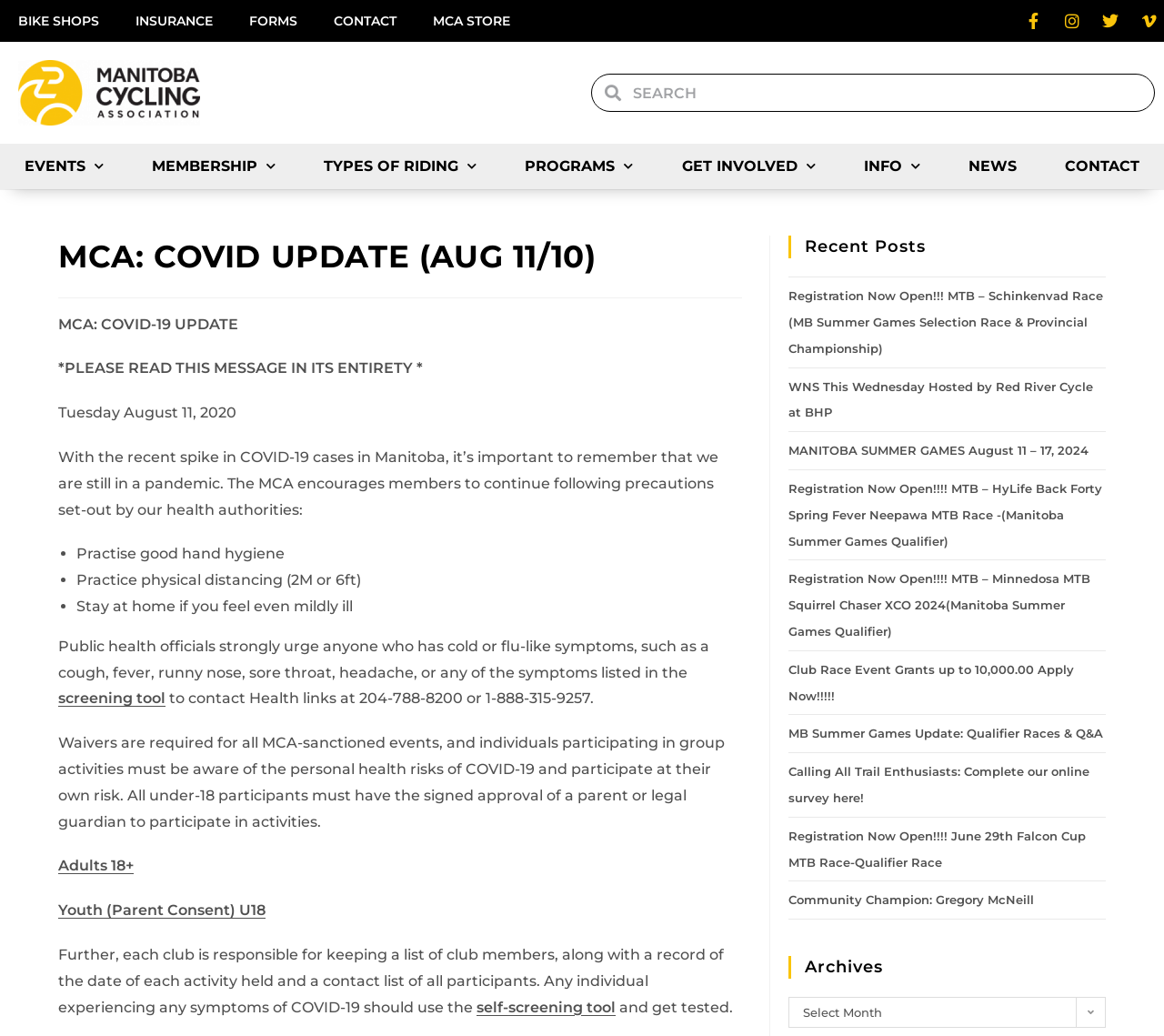What is the purpose of the waivers?
Give a single word or phrase answer based on the content of the image.

For MCA-sanctioned events